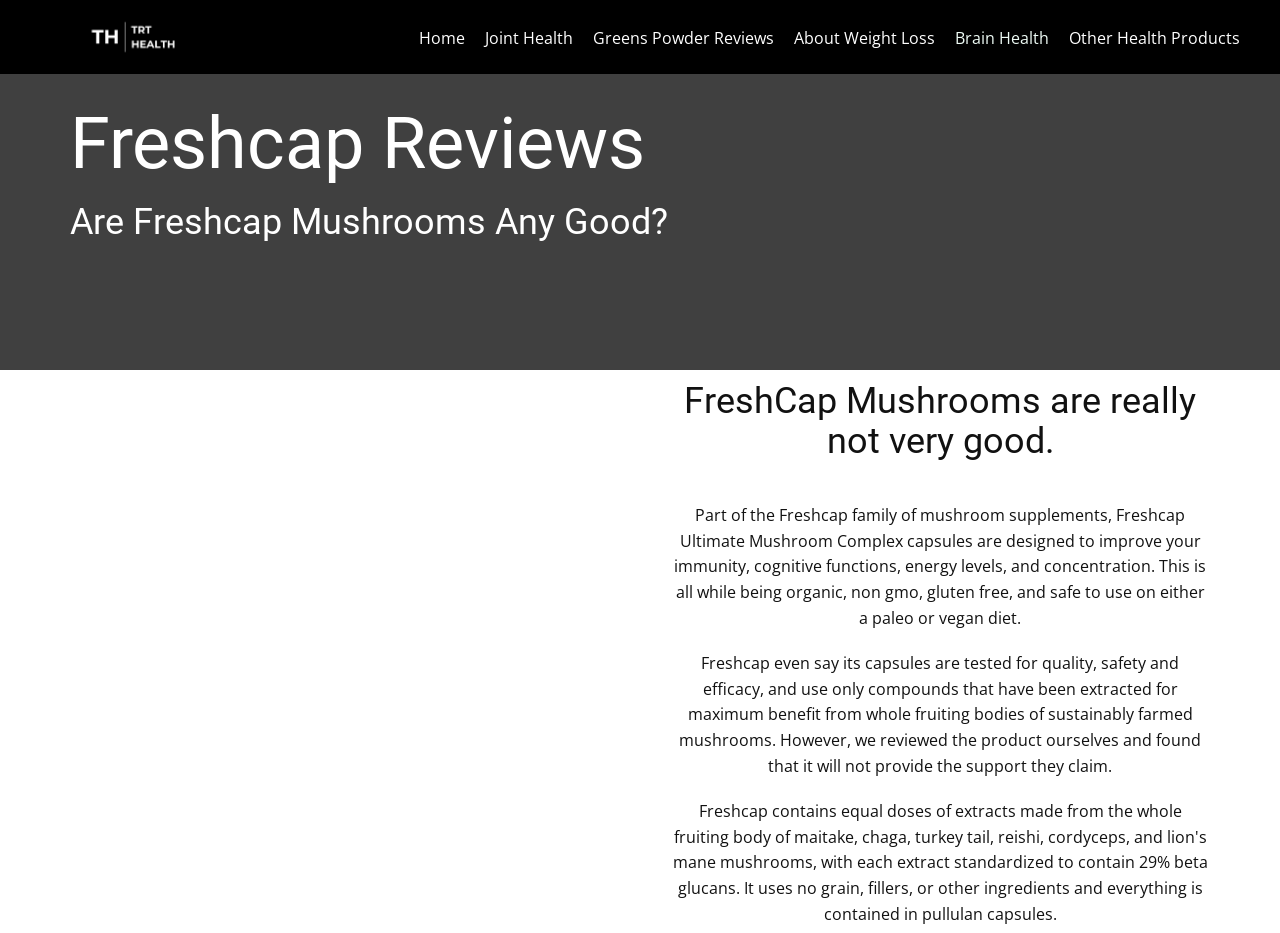From the webpage screenshot, identify the region described by About Weight Loss. Provide the bounding box coordinates as (top-left x, top-left y, bottom-right x, bottom-right y), with each value being a floating point number between 0 and 1.

[0.62, 0.021, 0.73, 0.06]